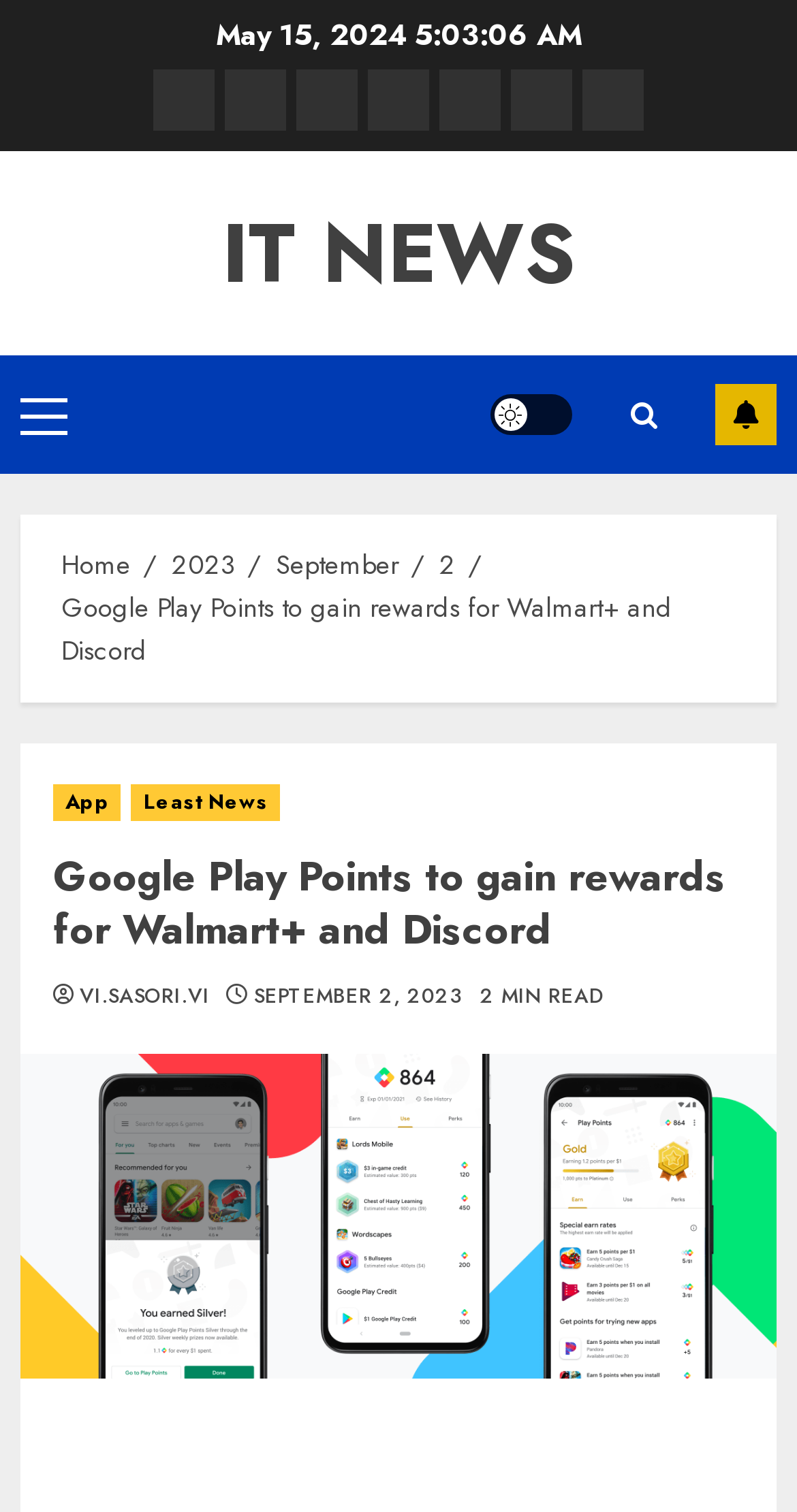Create an elaborate caption that covers all aspects of the webpage.

The webpage appears to be a news article page, with the title "Google Play Points to gain rewards for Walmart+ and Discord – IT NEWS" at the top. Below the title, there is a date "May 15, 2024" displayed. 

On the top-left side, there are six categorized links: "Least News", "AI", "App", "Cryptocurrency", "Security", and "Startups", each with a small icon. Next to these links, there is a "IT NEWS" link. 

On the top-right side, there are three links: "Light/Dark Button", a search icon, and "SUBSCRIBE". 

Below these links, there is a navigation menu, also known as breadcrumbs, which shows the path "Home > 2023 > September > 2 > Google Play Points to gain rewards for Walmart+ and Discord". 

The main content of the webpage is an article with the same title as the webpage. The article has a header section with links to "App" and "Least News", and a heading that repeats the title. Below the heading, there are links to the author "VI.SASORI.VI" and the date "SEPTEMBER 2, 2023". The article also has a "2 MIN READ" label. 

The article is accompanied by an image related to the topic, which takes up most of the bottom half of the page.